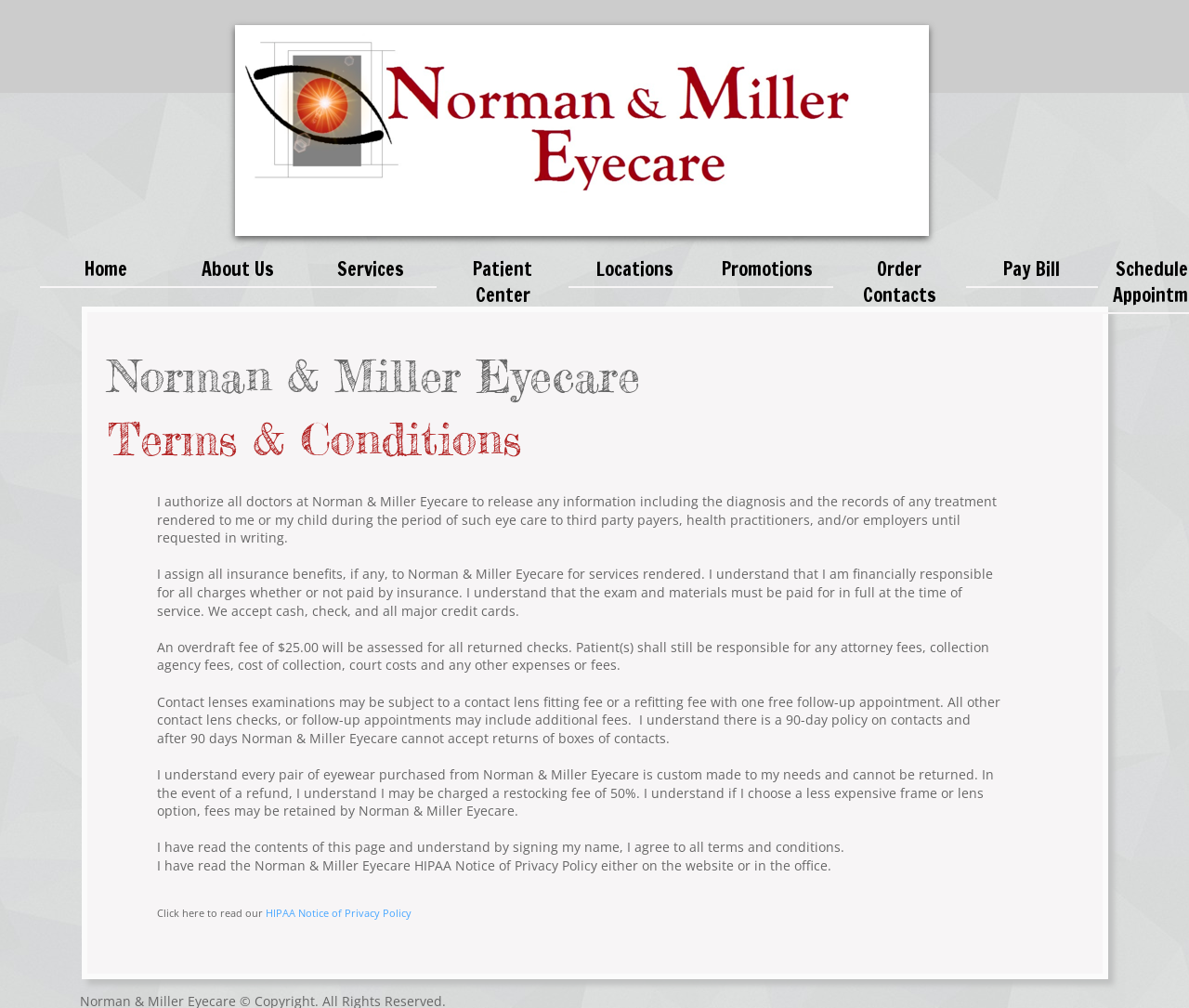Determine the bounding box of the UI component based on this description: "HIPAA Notice of Privacy Policy". The bounding box coordinates should be four float values between 0 and 1, i.e., [left, top, right, bottom].

[0.223, 0.899, 0.346, 0.912]